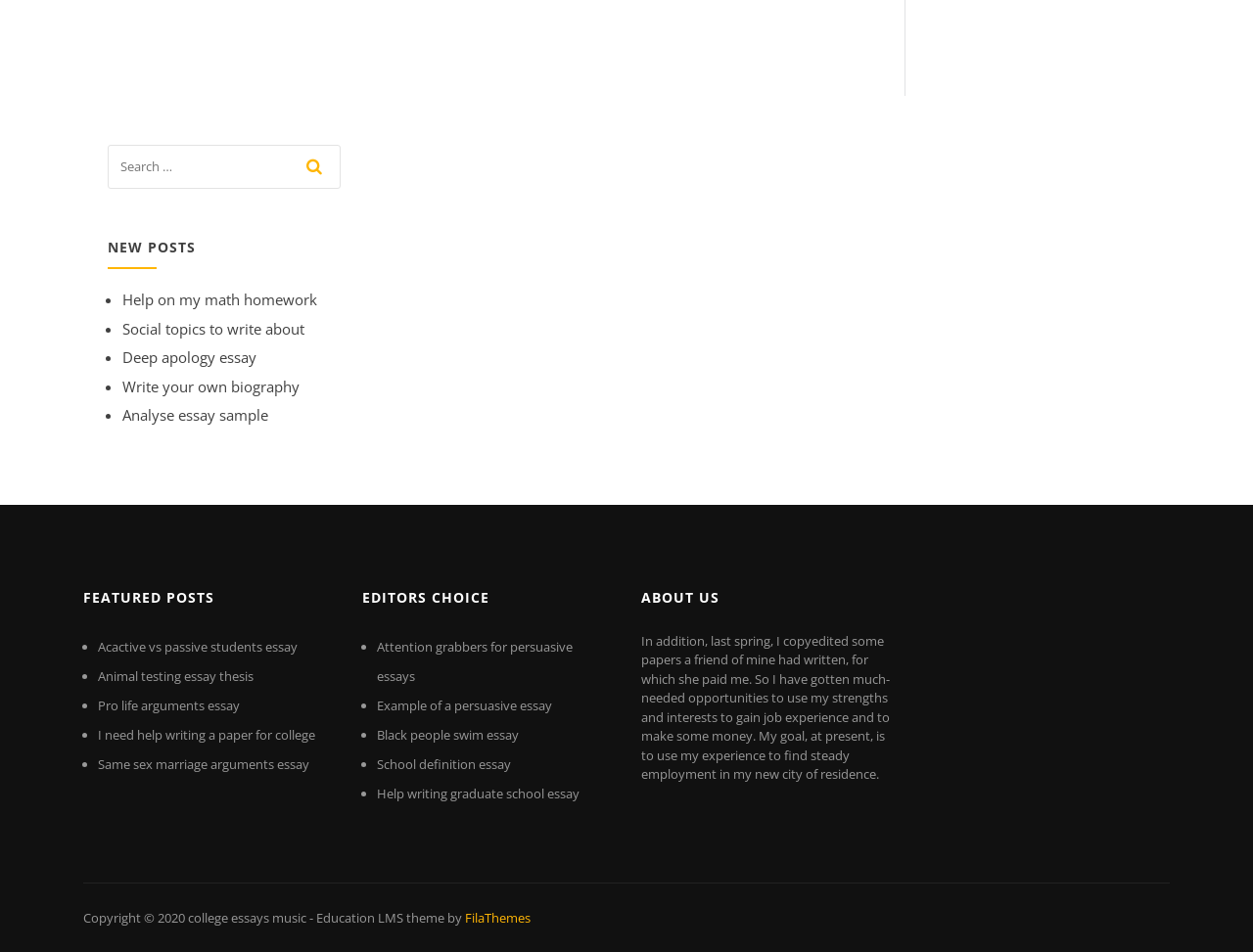Could you highlight the region that needs to be clicked to execute the instruction: "click on 'college essays music'"?

[0.15, 0.955, 0.245, 0.973]